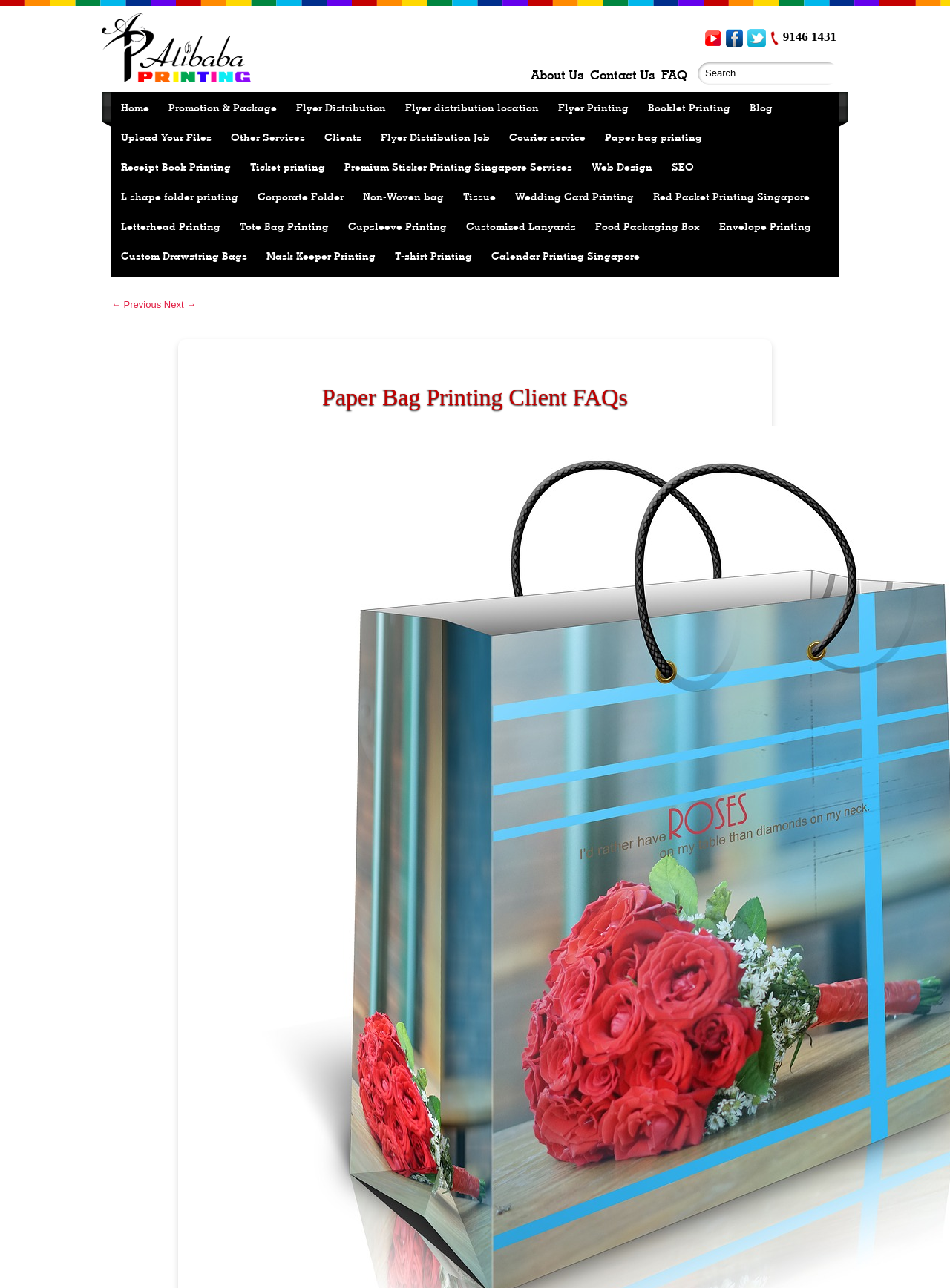Provide a one-word or one-phrase answer to the question:
What is the phone number for contact?

9146 1431